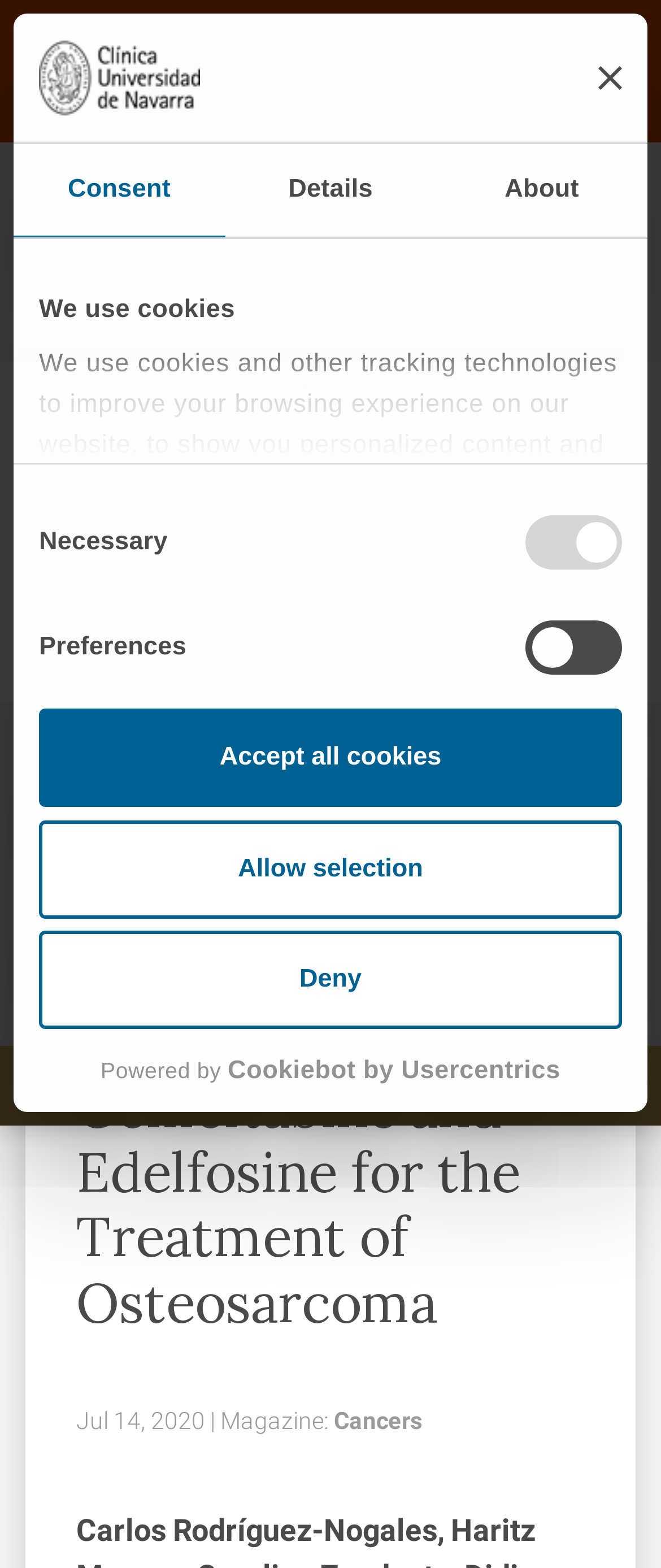Please determine the bounding box coordinates of the clickable area required to carry out the following instruction: "Go to the home page". The coordinates must be four float numbers between 0 and 1, represented as [left, top, right, bottom].

[0.038, 0.118, 0.123, 0.135]